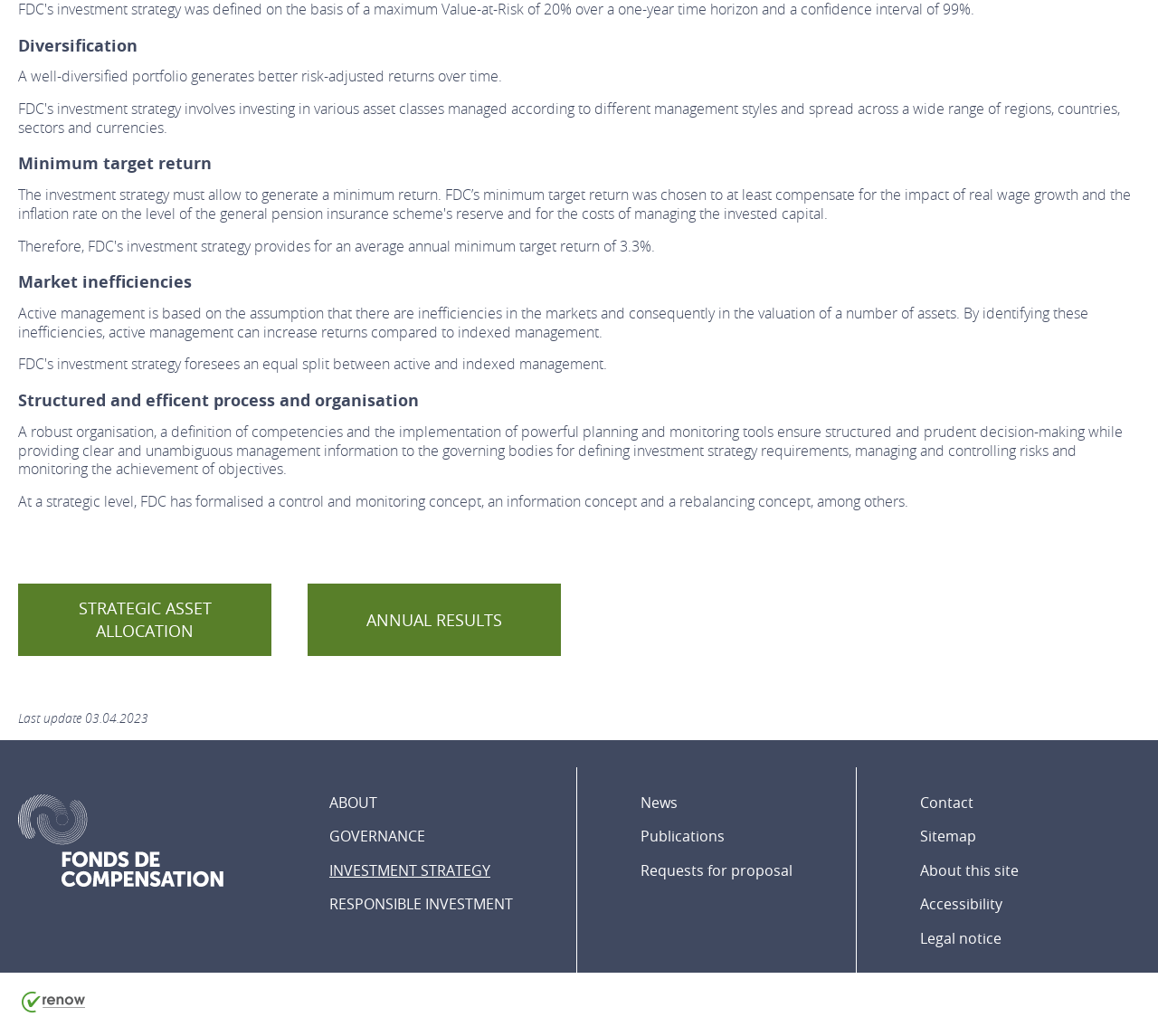Using the element description provided, determine the bounding box coordinates in the format (top-left x, top-left y, bottom-right x, bottom-right y). Ensure that all values are floating point numbers between 0 and 1. Element description: Requests for proposal

[0.545, 0.824, 0.692, 0.856]